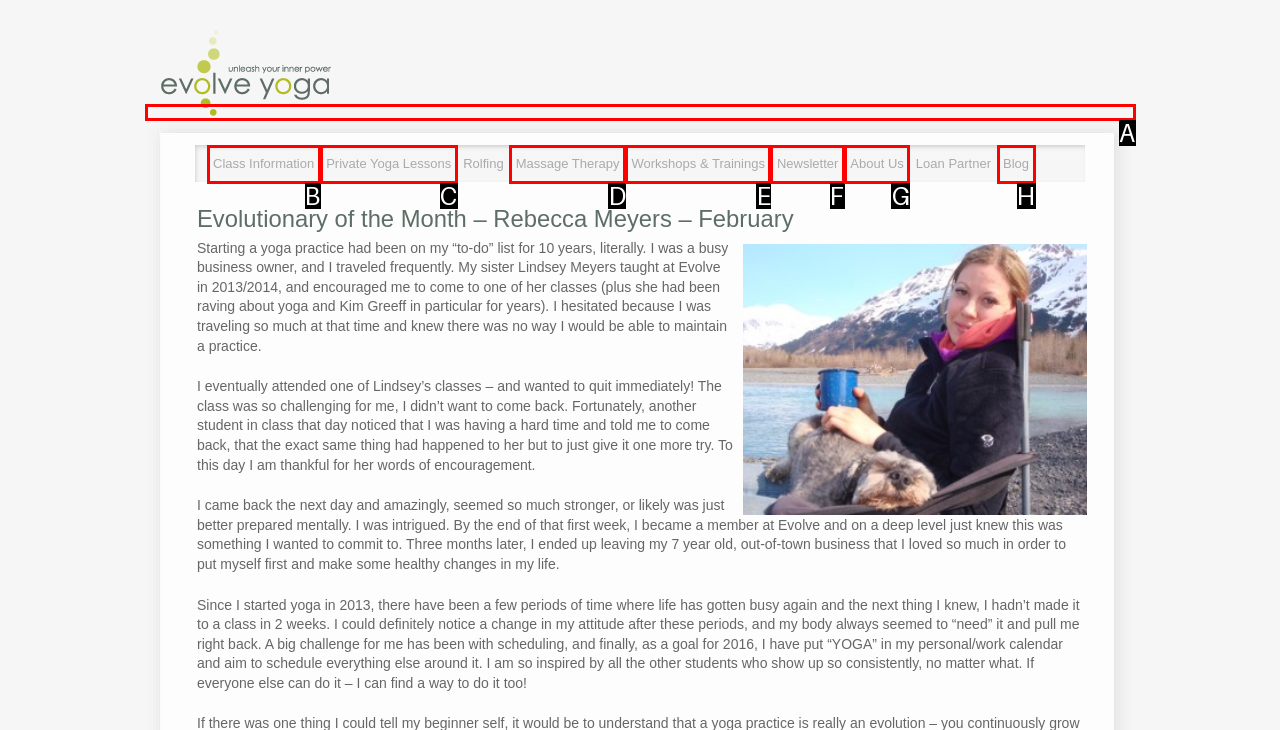Using the description: Private Yoga Lessons, find the best-matching HTML element. Indicate your answer with the letter of the chosen option.

C